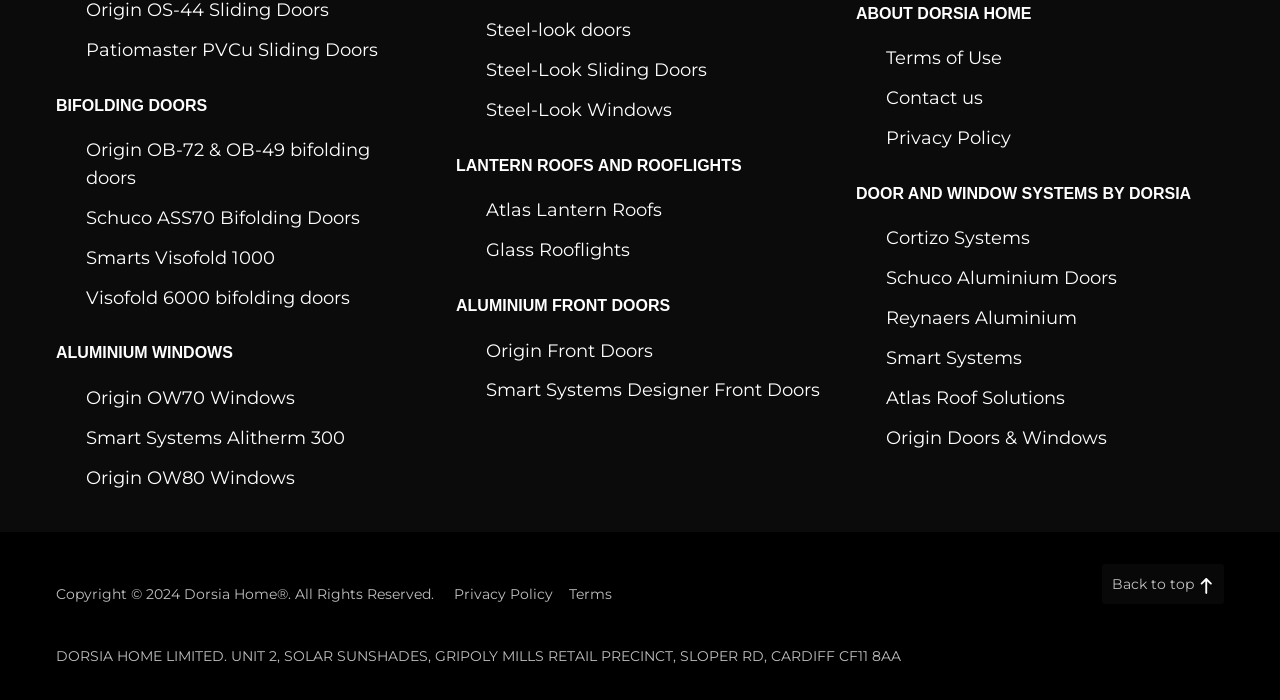Using the element description: "Smart Systems Alitherm 300", determine the bounding box coordinates. The coordinates should be in the format [left, top, right, bottom], with values between 0 and 1.

[0.067, 0.61, 0.27, 0.641]